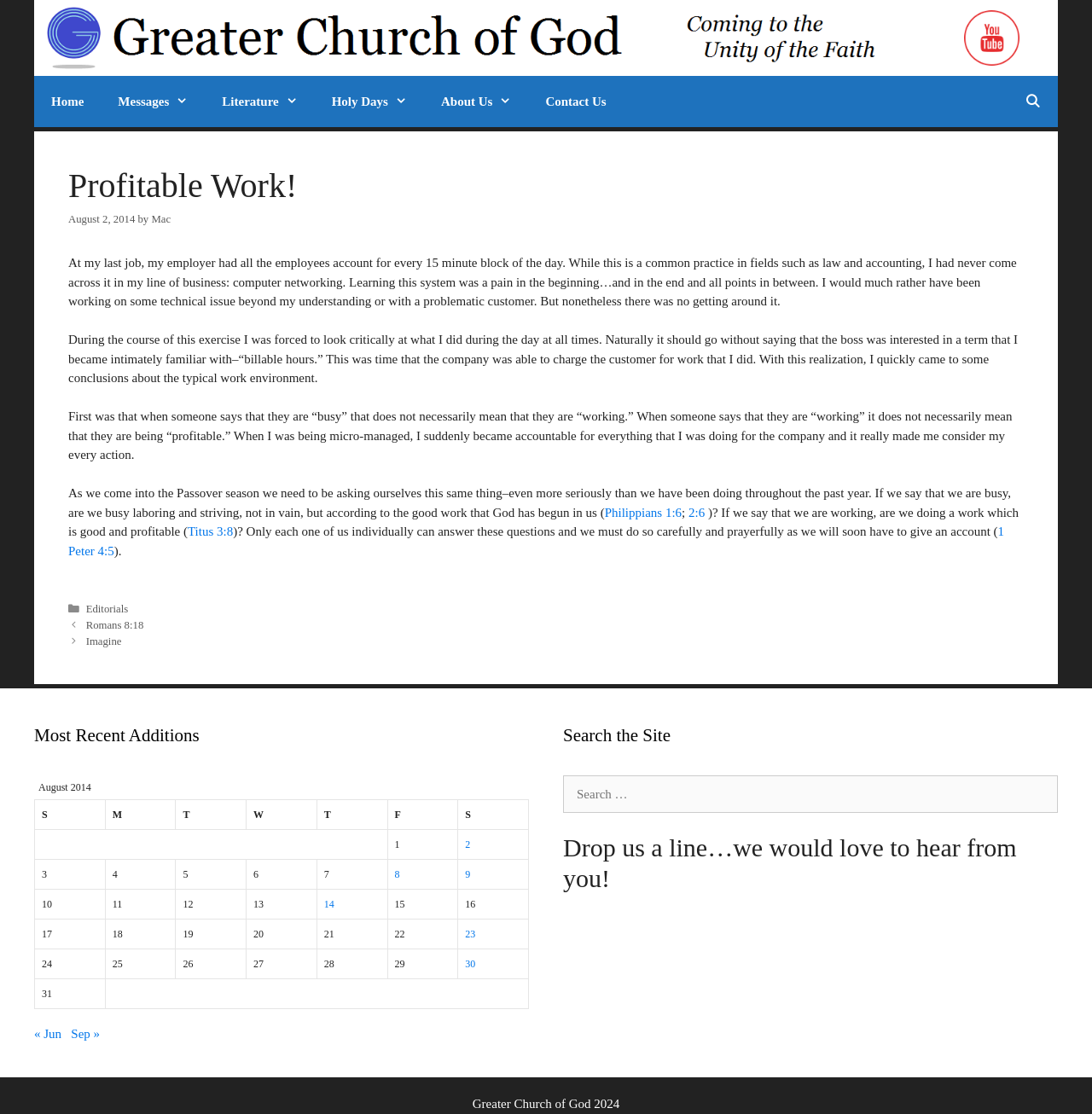What is the title of the article?
Analyze the screenshot and provide a detailed answer to the question.

The title of the article can be found in the main content section of the webpage, where it is written as 'Profitable Work!'.